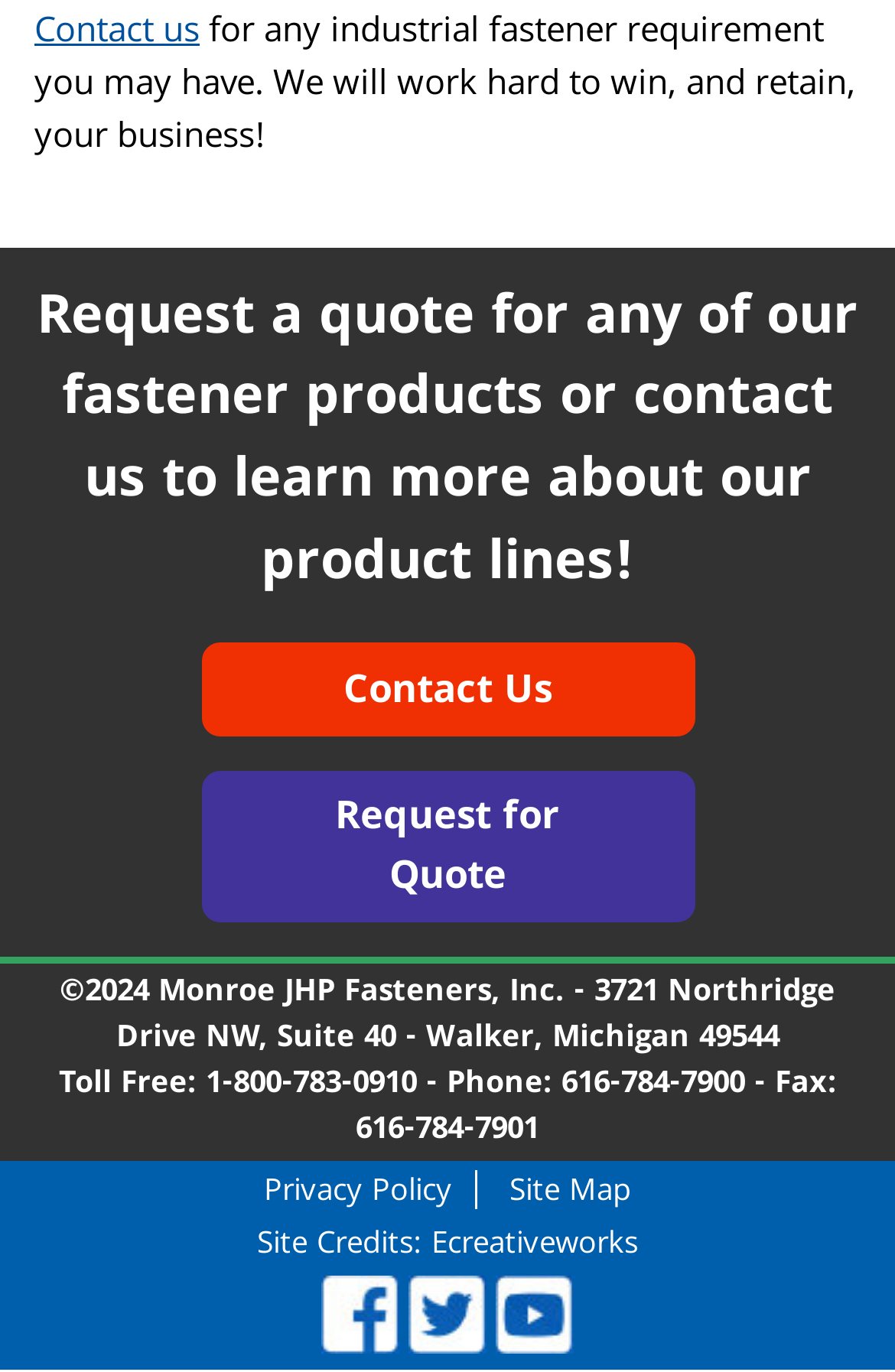What is the company's fax number?
Please utilize the information in the image to give a detailed response to the question.

I found the fax number by examining the contact information section of the webpage, where it says '- Fax: 616-784-7901'.